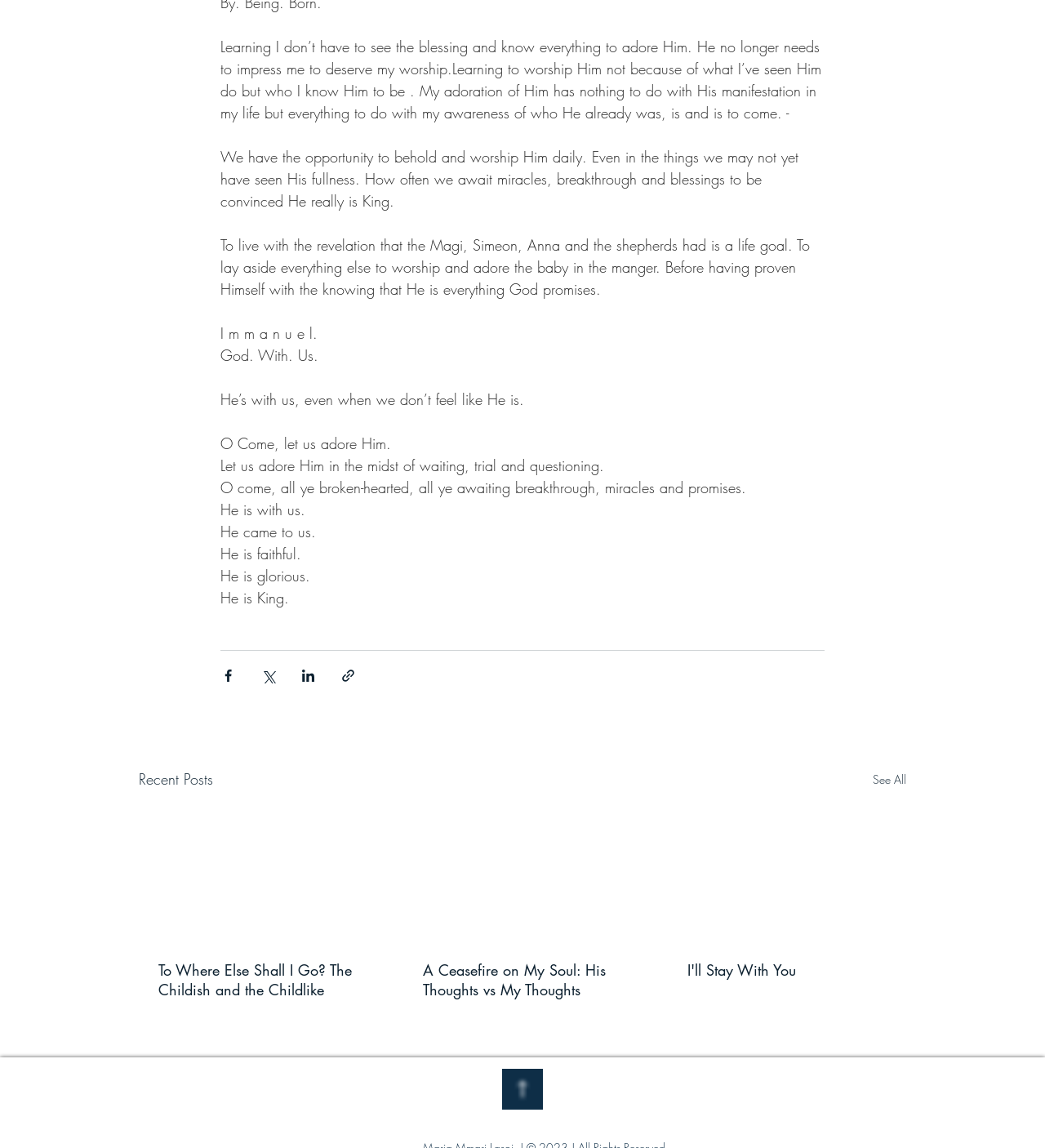Specify the bounding box coordinates of the element's area that should be clicked to execute the given instruction: "Share via Facebook". The coordinates should be four float numbers between 0 and 1, i.e., [left, top, right, bottom].

[0.211, 0.581, 0.226, 0.595]